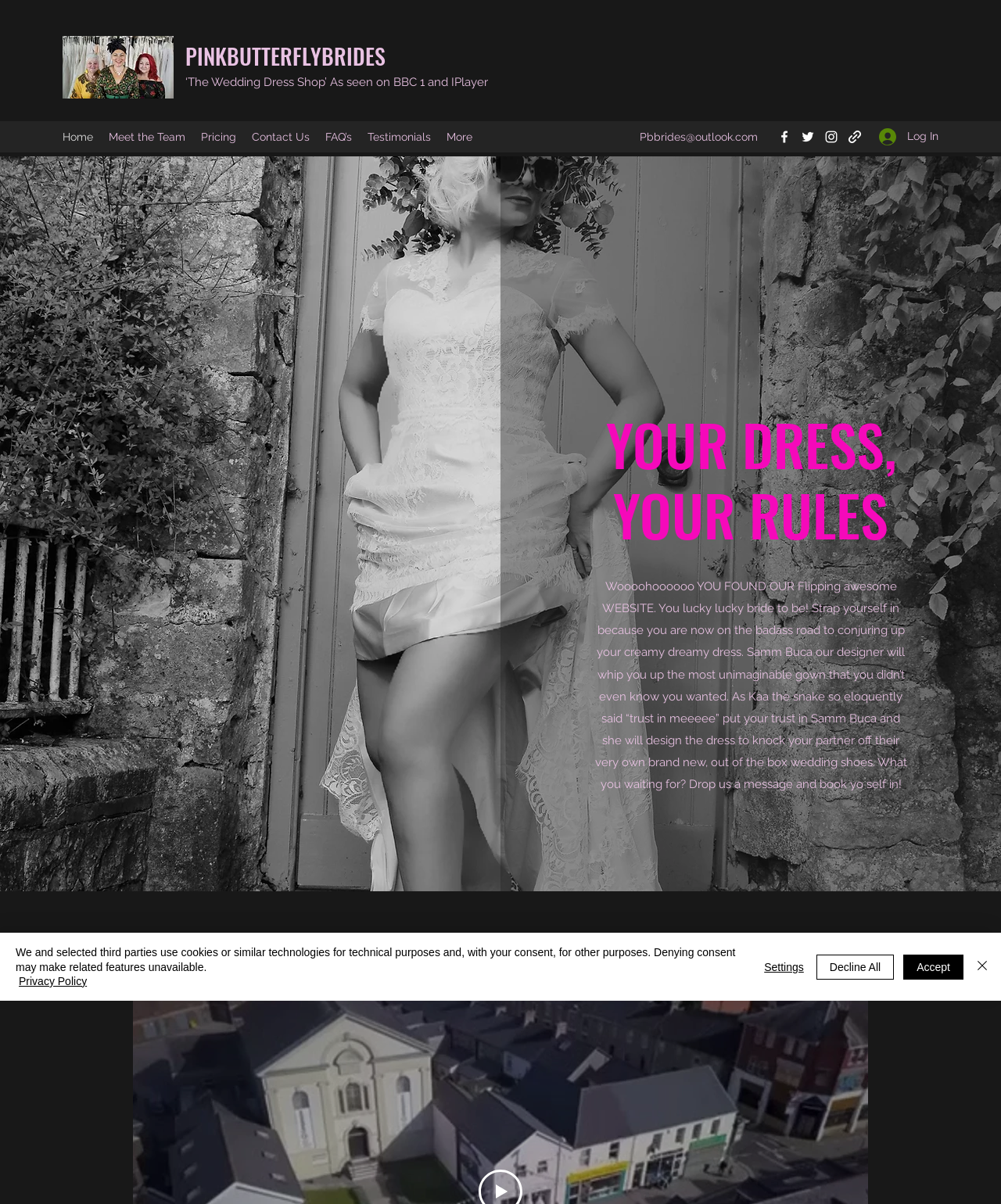Please determine the bounding box coordinates for the element that should be clicked to follow these instructions: "Contact us via email".

[0.639, 0.108, 0.757, 0.119]